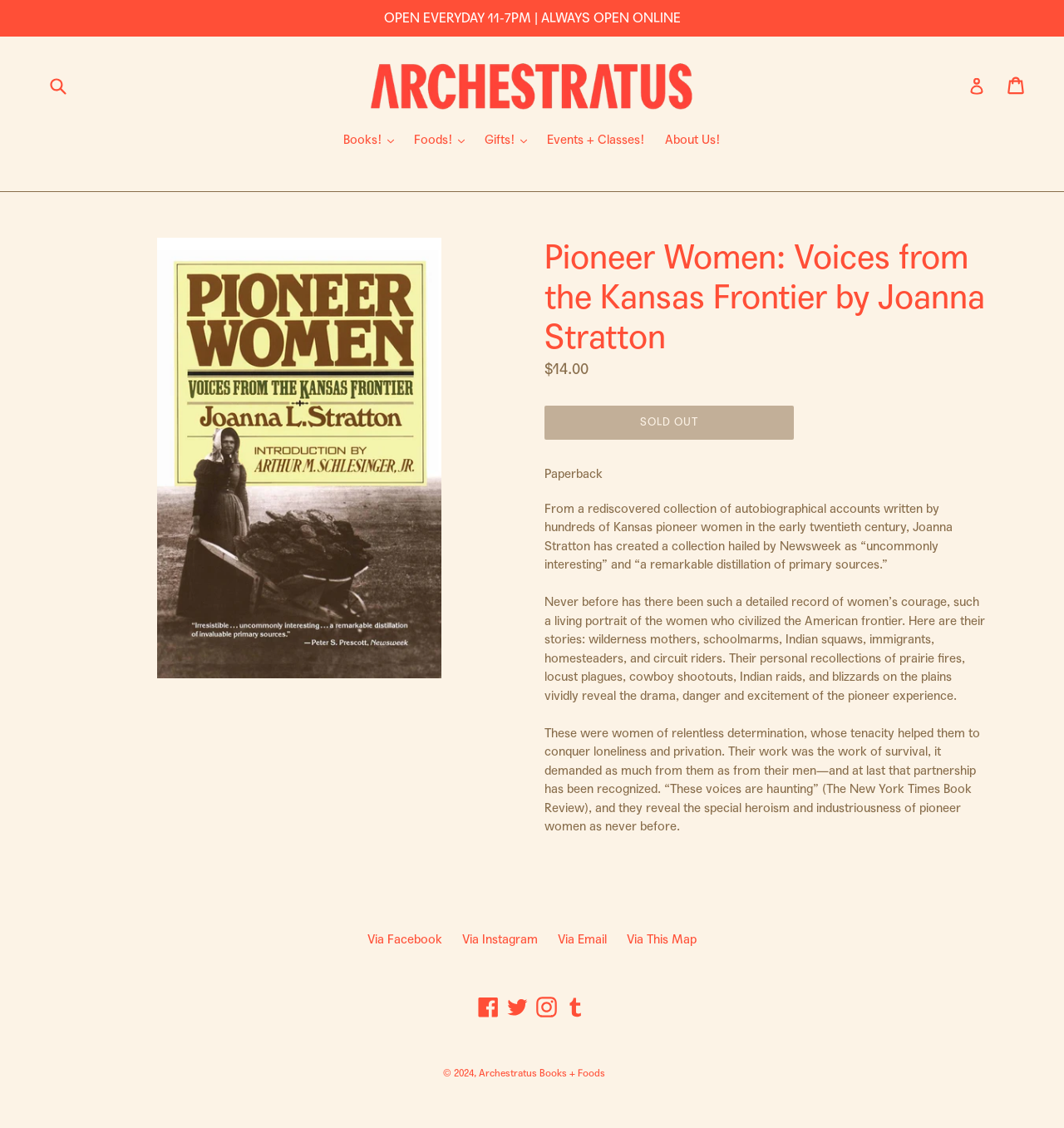Could you find the bounding box coordinates of the clickable area to complete this instruction: "View events and classes"?

[0.506, 0.116, 0.614, 0.135]